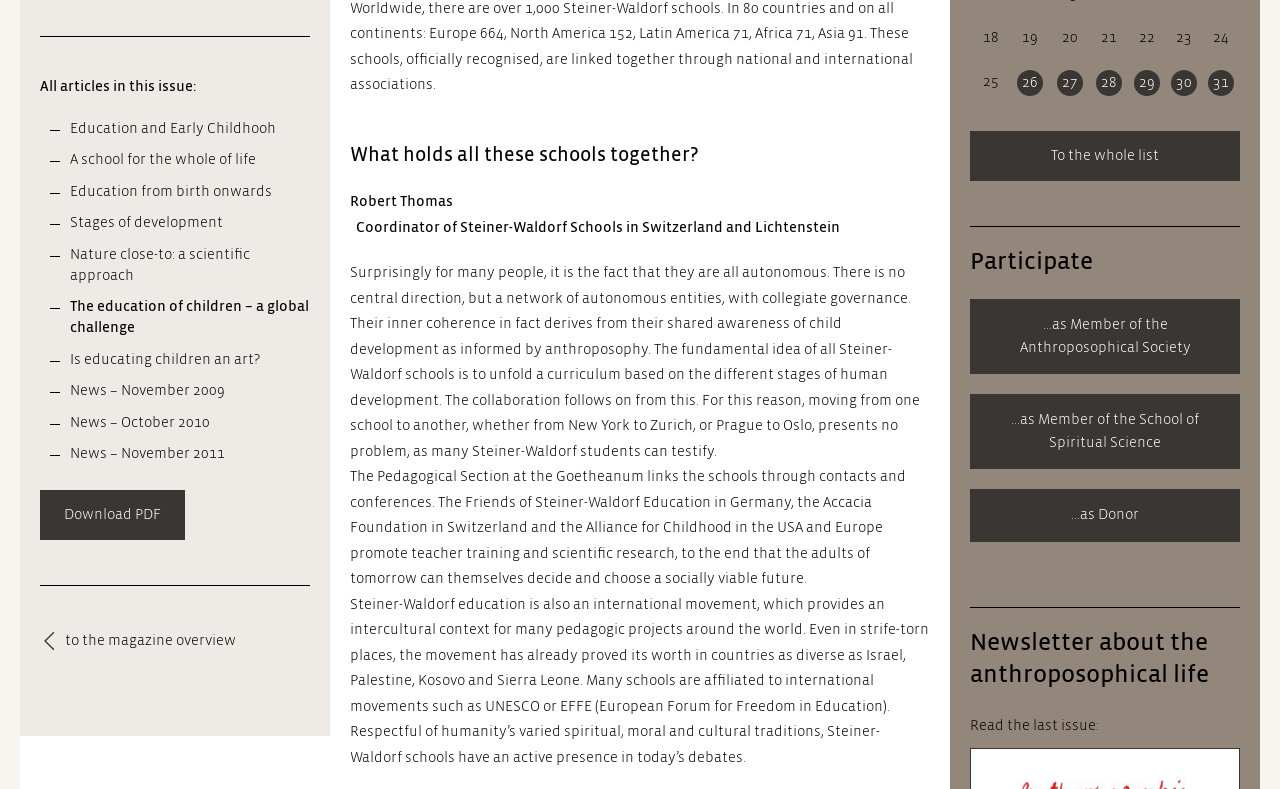Highlight the bounding box of the UI element that corresponds to this description: "27".

[0.826, 0.089, 0.846, 0.122]